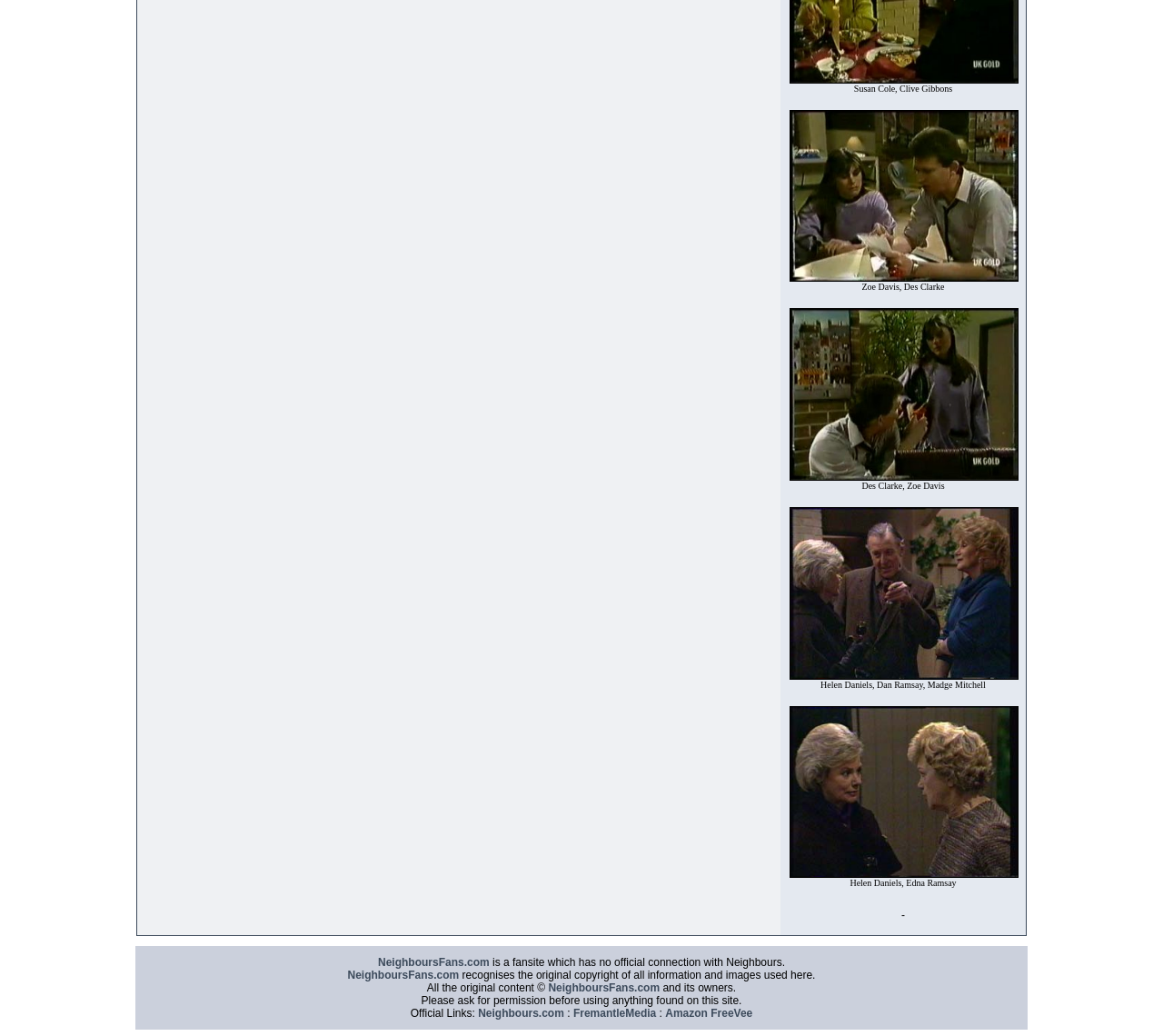Locate the bounding box of the UI element described in the following text: "FremantleMedia".

[0.493, 0.972, 0.564, 0.984]